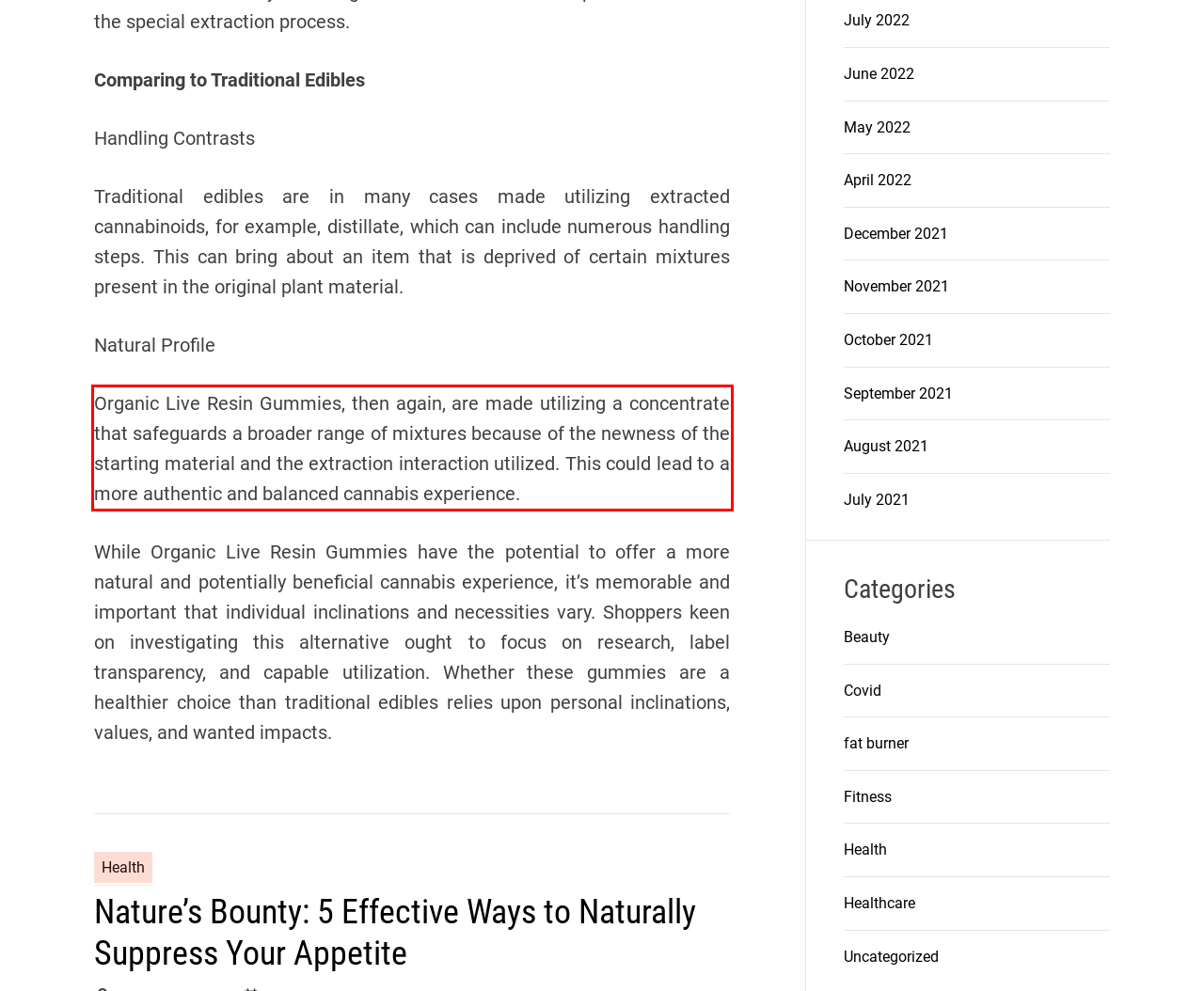Identify the red bounding box in the webpage screenshot and perform OCR to generate the text content enclosed.

Organic Live Resin Gummies, then again, are made utilizing a concentrate that safeguards a broader range of mixtures because of the newness of the starting material and the extraction interaction utilized. This could lead to a more authentic and balanced cannabis experience.